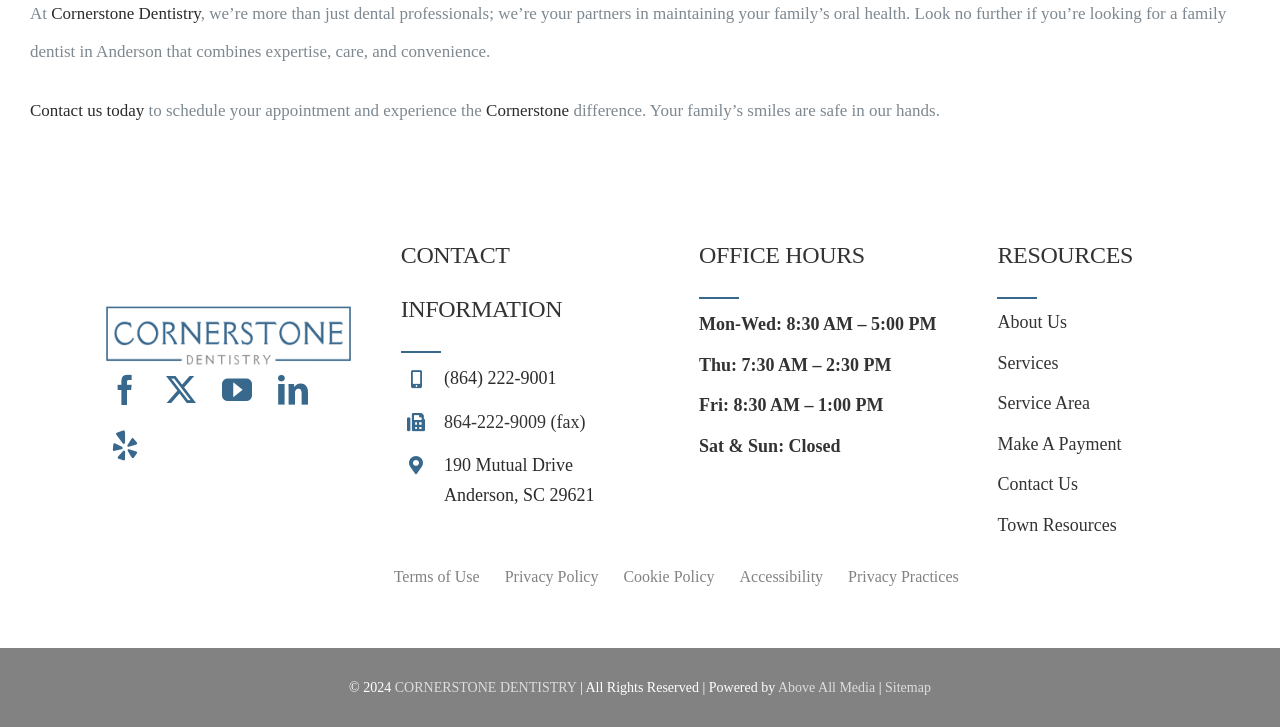Determine the bounding box coordinates of the clickable region to carry out the instruction: "Call (864) 222-9001".

[0.347, 0.507, 0.435, 0.534]